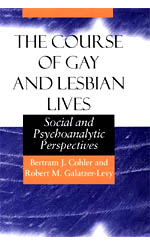Who are the authors of the book?
Use the screenshot to answer the question with a single word or phrase.

Bertram J. Cohler and Robert M. Galatzer-Levy